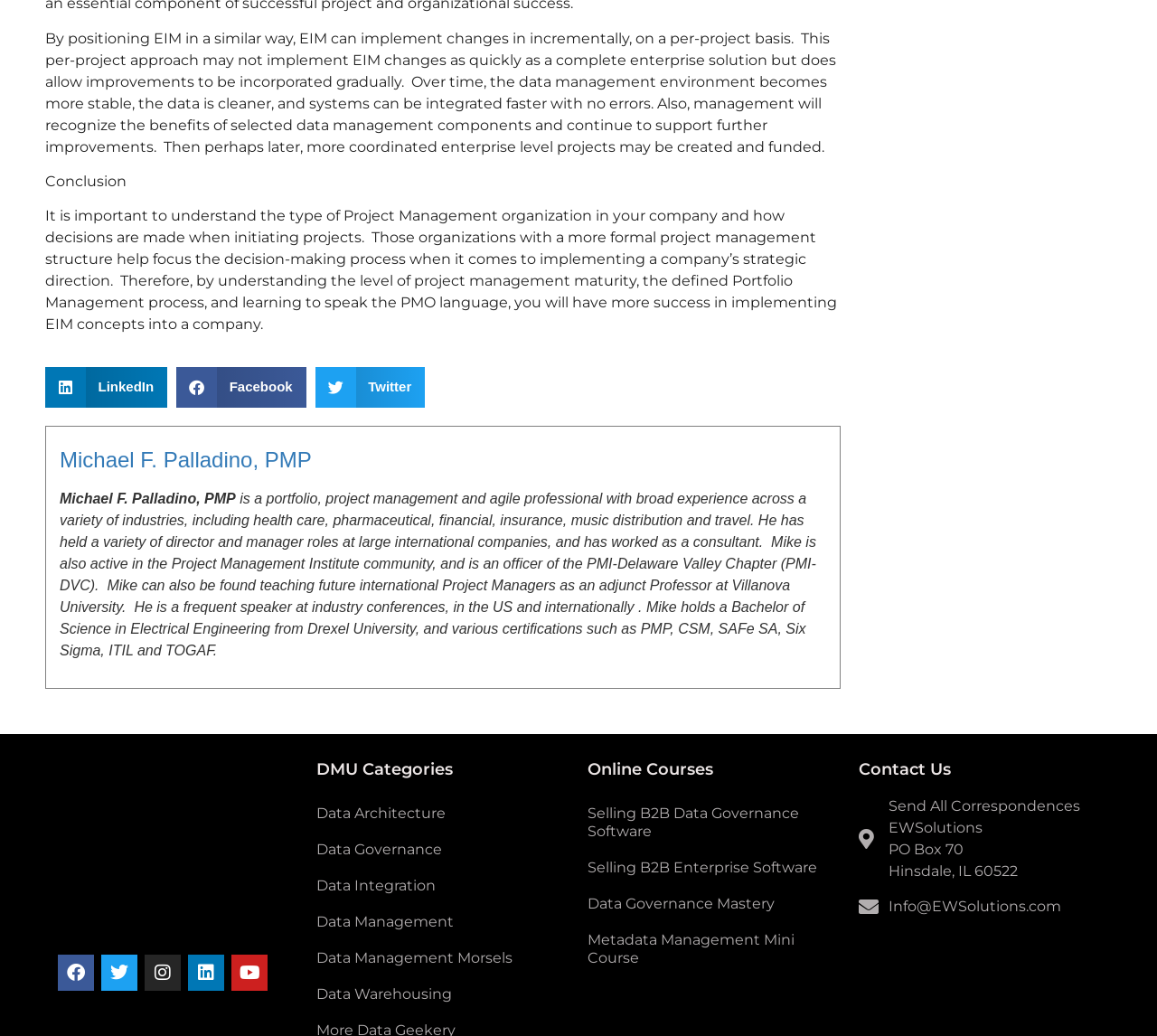Based on the image, provide a detailed response to the question:
What is the purpose of the 'Share on' buttons?

The 'Share on' buttons, including 'Share on LinkedIn', 'Share on Facebook', and 'Share on Twitter', are likely used to share the content of the webpage on social media platforms, allowing users to easily share the information with others.